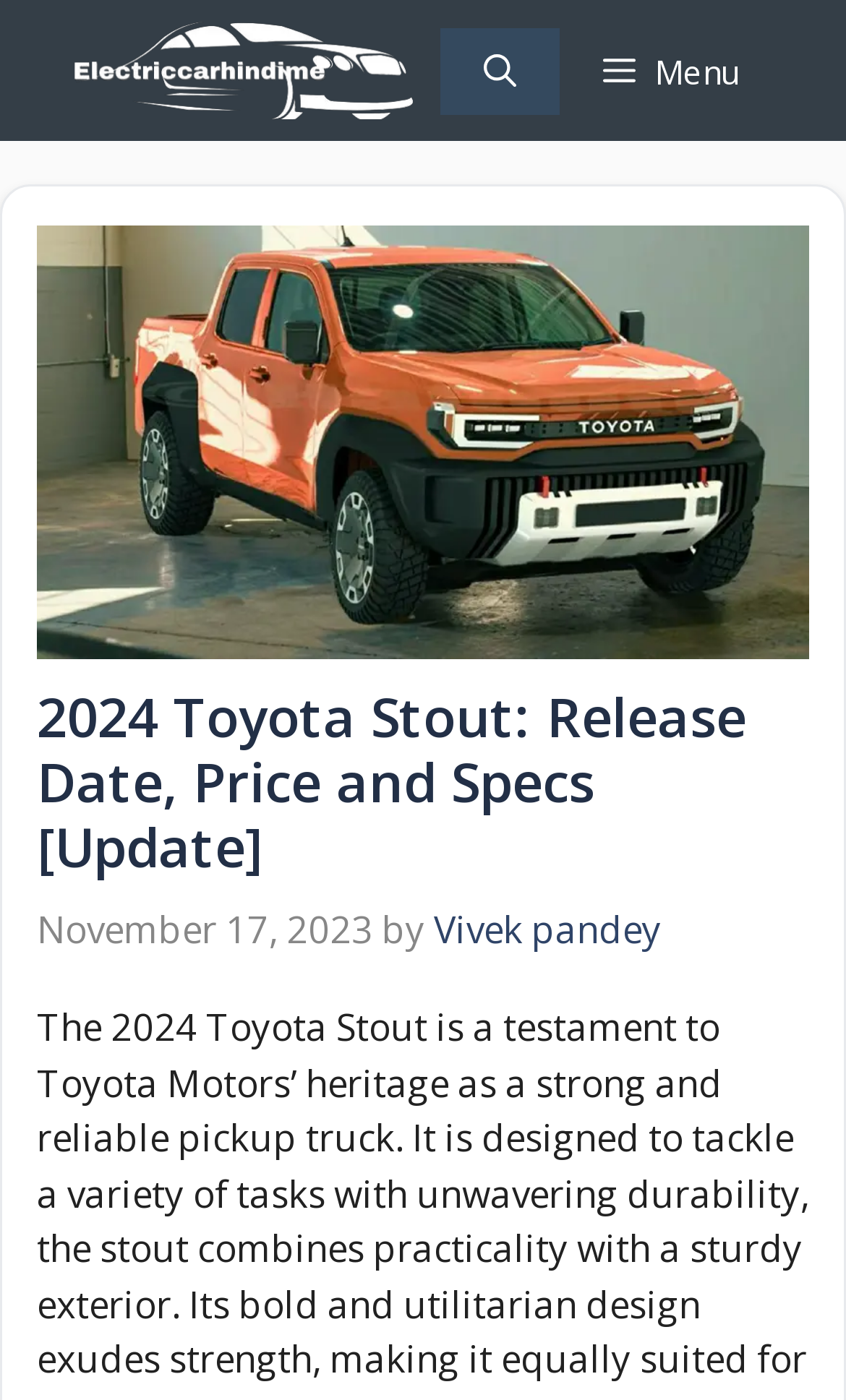What is the range of the 2024 Toyota Stout?
Look at the image and respond with a single word or a short phrase.

Up to 500 miles